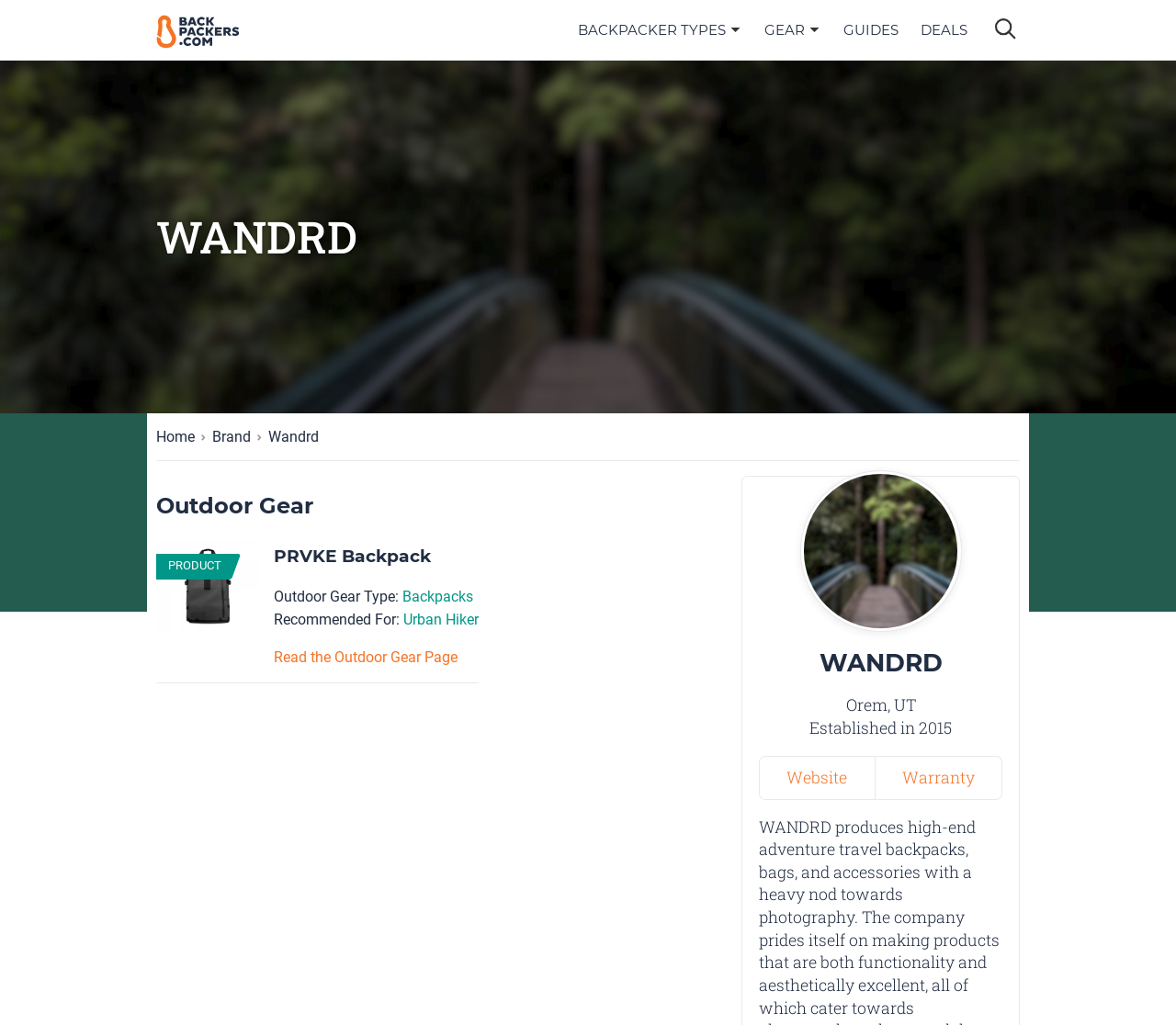Locate the bounding box of the UI element described in the following text: "Casey Vock".

None